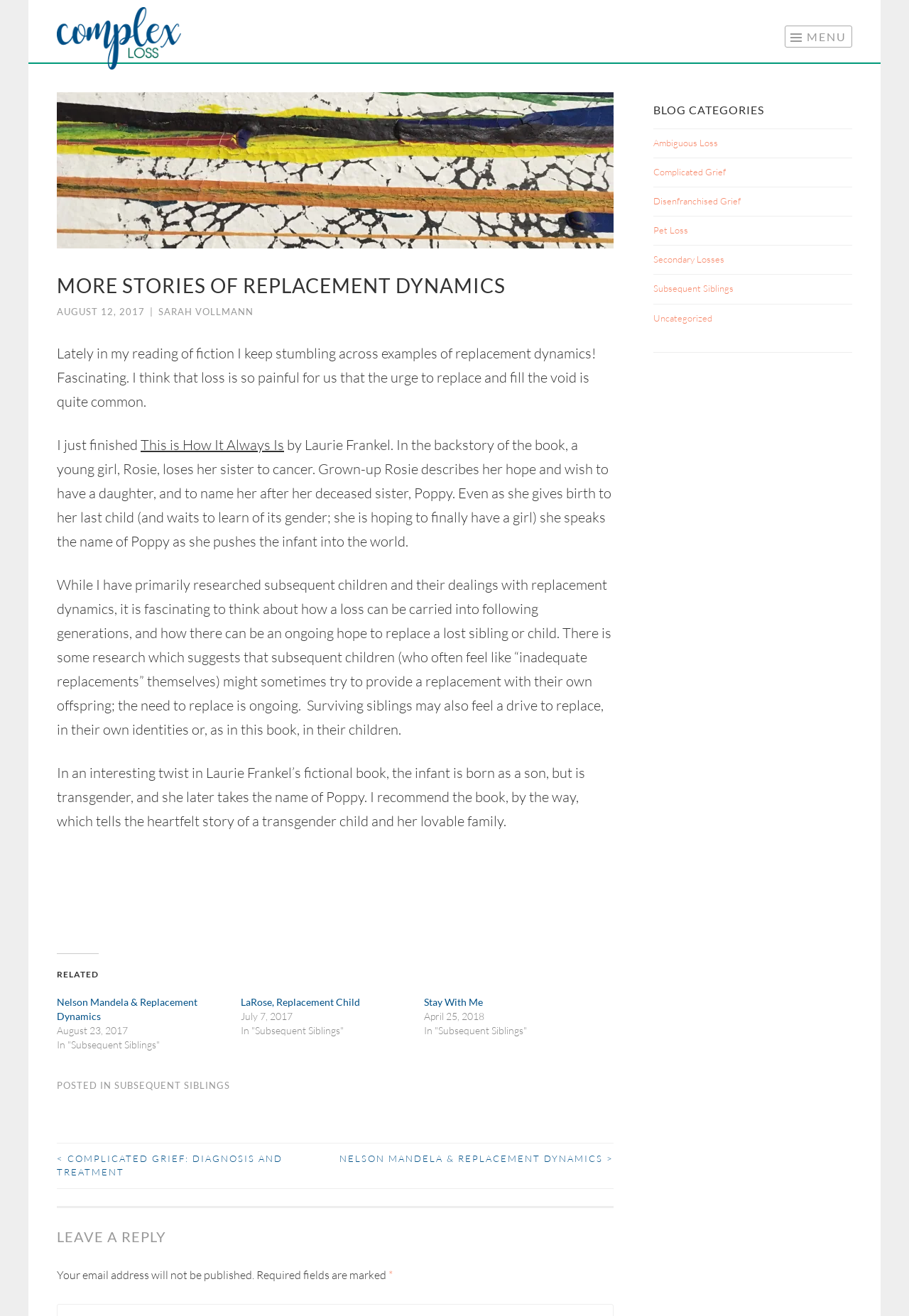Please identify the bounding box coordinates of the element that needs to be clicked to execute the following command: "Click on the 'COMPLEX LOSS' link". Provide the bounding box using four float numbers between 0 and 1, formatted as [left, top, right, bottom].

[0.062, 0.005, 0.199, 0.053]